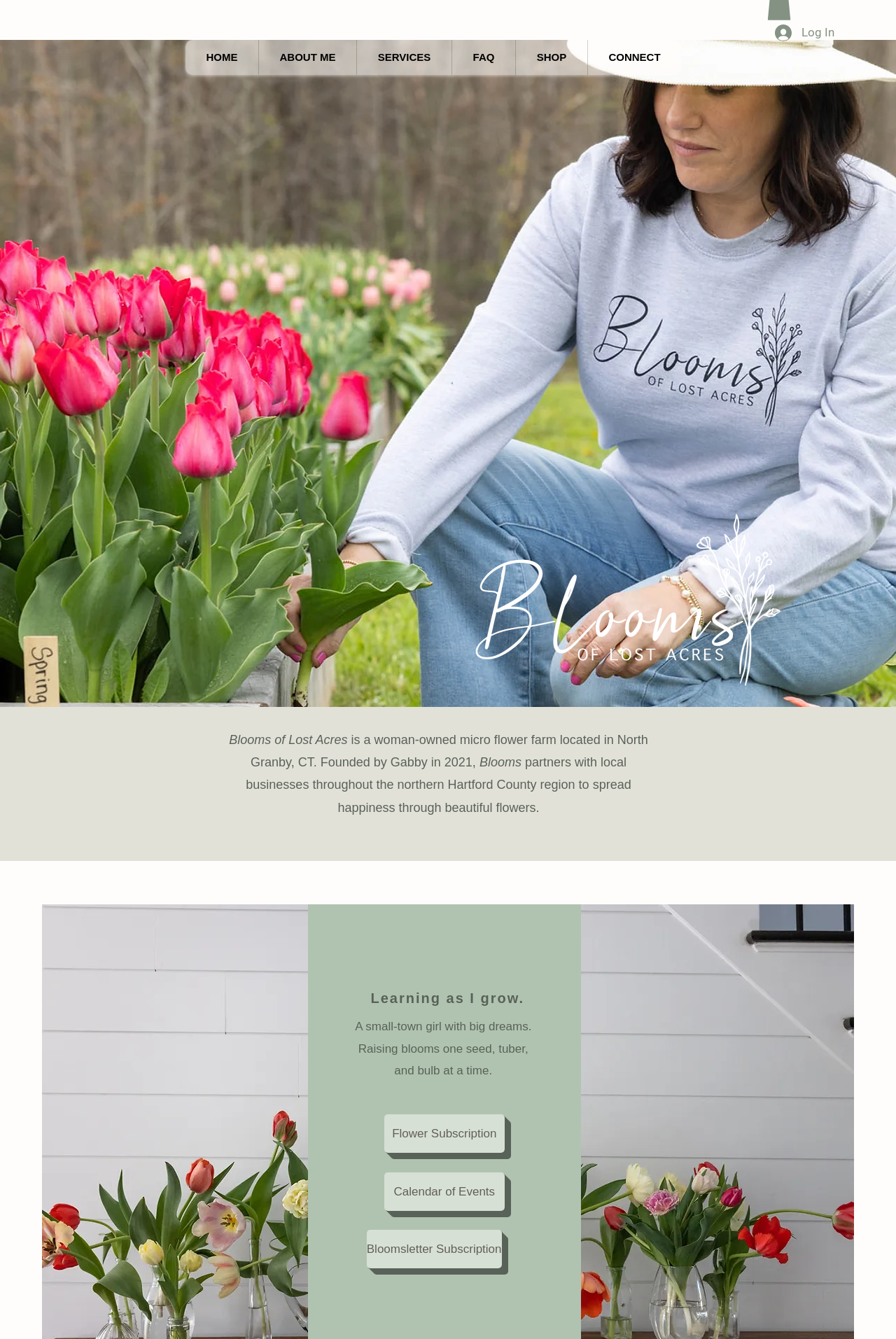Respond with a single word or phrase to the following question:
How can someone contact Blooms of Lost Acres?

Email